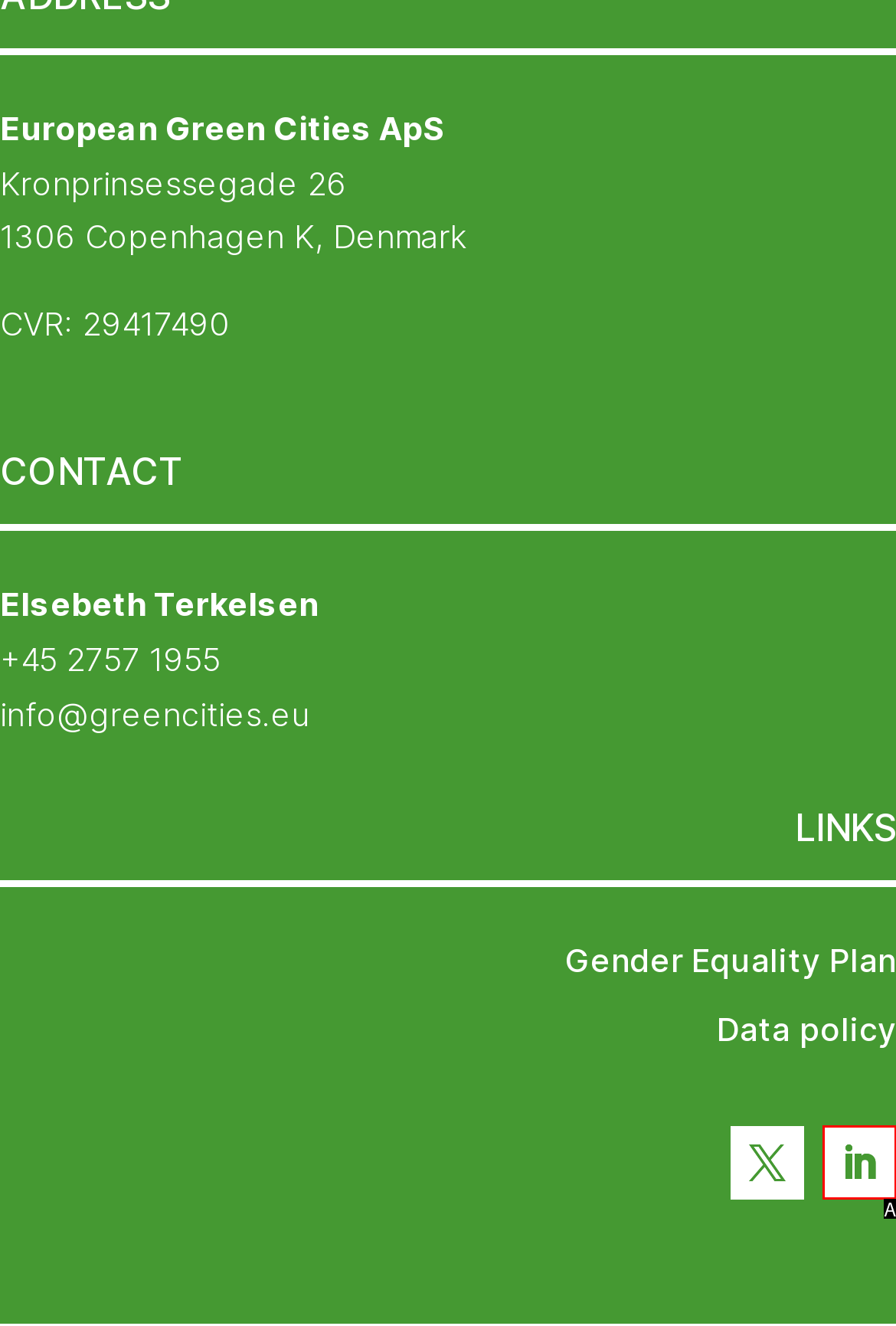Which lettered option matches the following description: Follow
Provide the letter of the matching option directly.

A